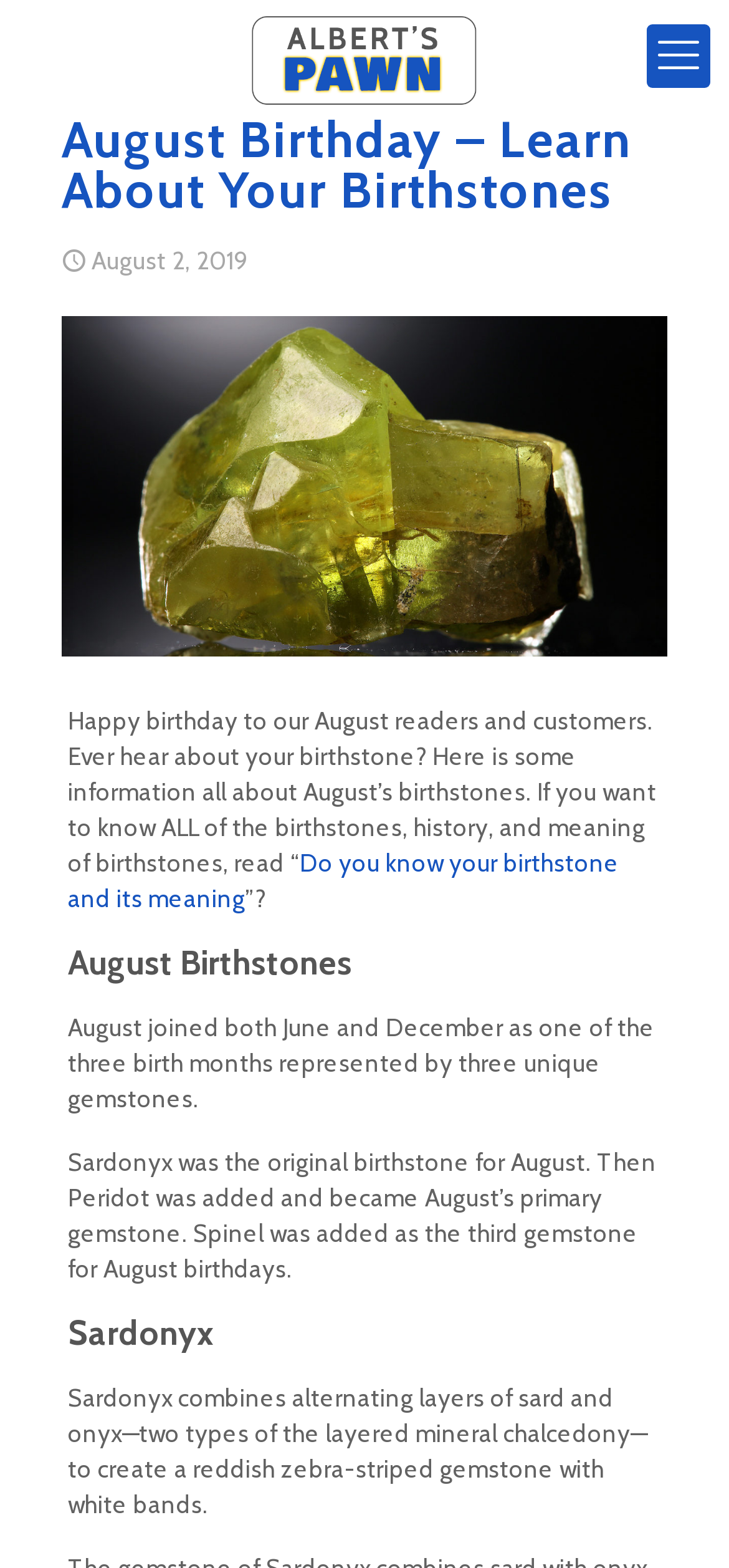Identify the bounding box coordinates for the UI element described as follows: ".path{fill:none;stroke:#333;stroke-miterlimit:10;stroke-width:1.5px;}". Ensure the coordinates are four float numbers between 0 and 1, formatted as [left, top, right, bottom].

[0.085, 0.419, 0.915, 0.491]